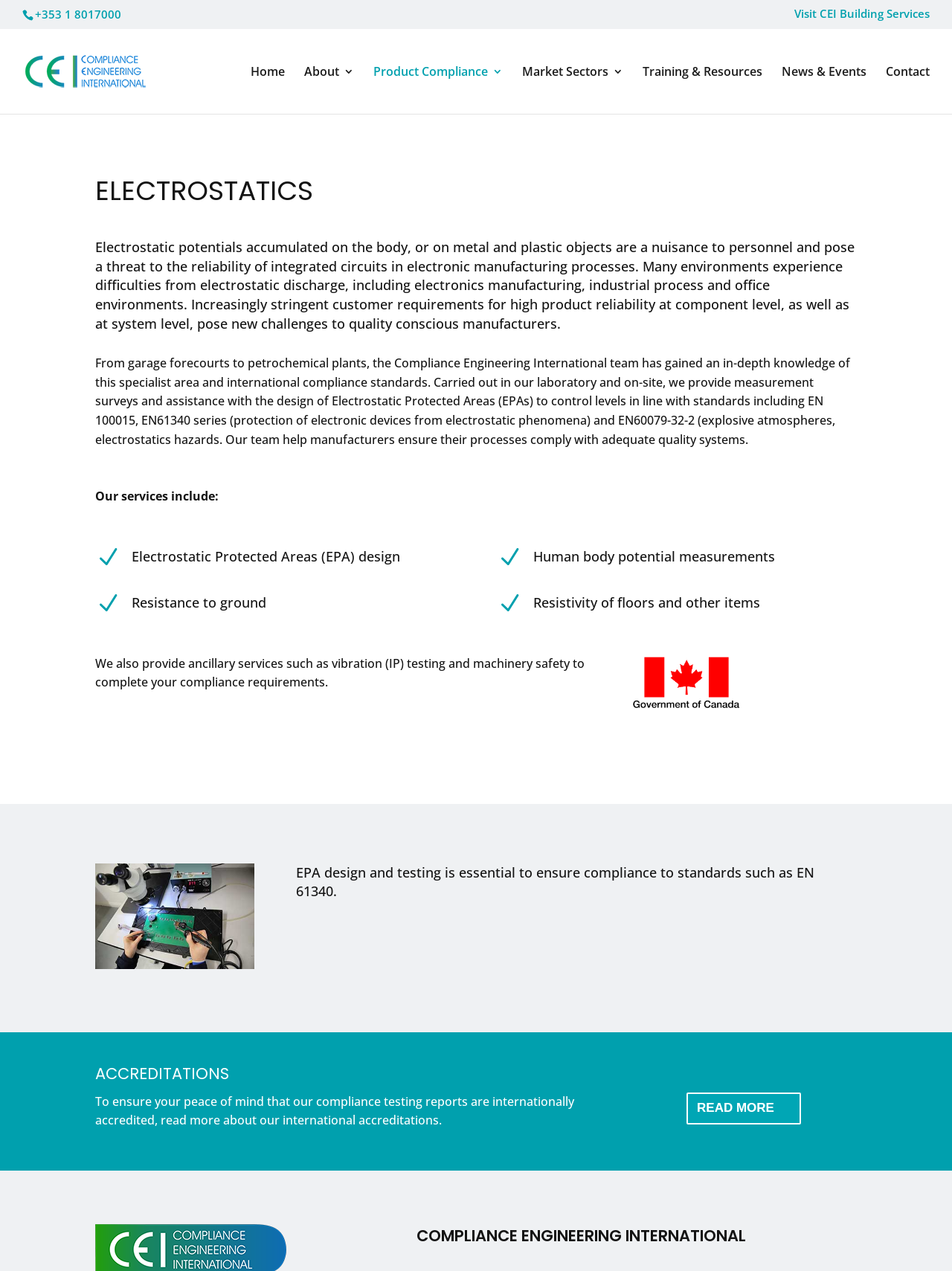Identify and provide the bounding box for the element described by: "Product Compliance".

[0.392, 0.052, 0.528, 0.089]